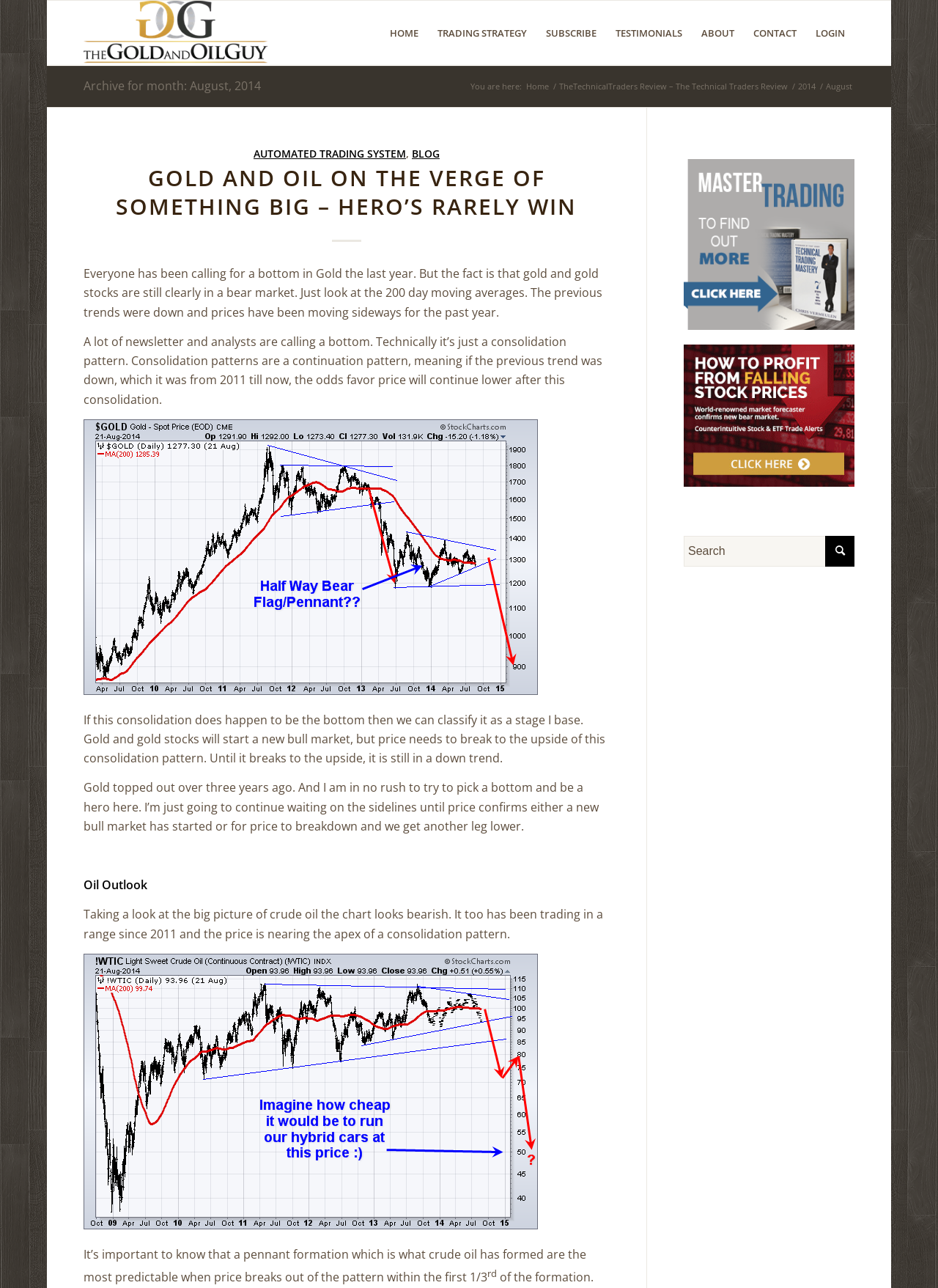For the element described, predict the bounding box coordinates as (top-left x, top-left y, bottom-right x, bottom-right y). All values should be between 0 and 1. Element description: More news

None